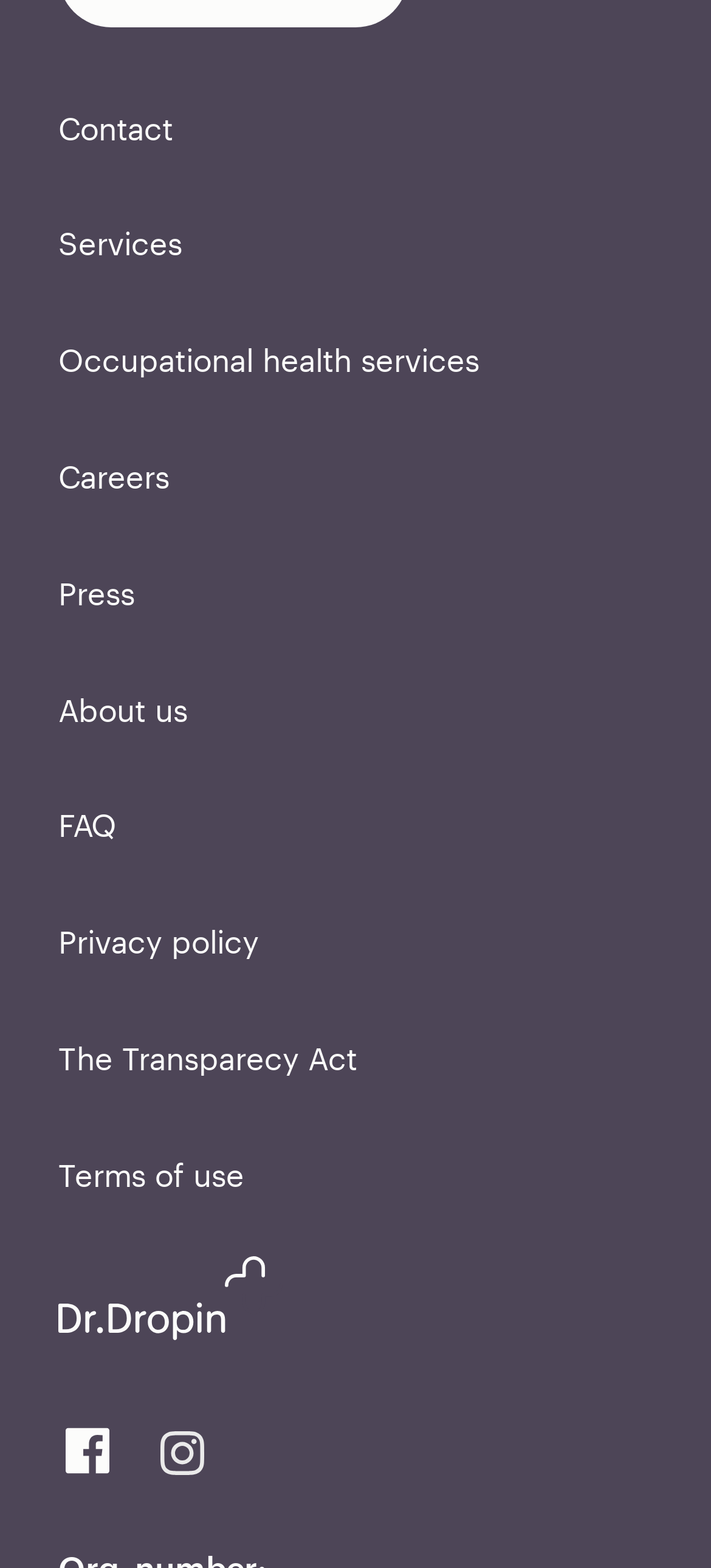What is the first link in the menu?
Look at the image and provide a short answer using one word or a phrase.

Contact